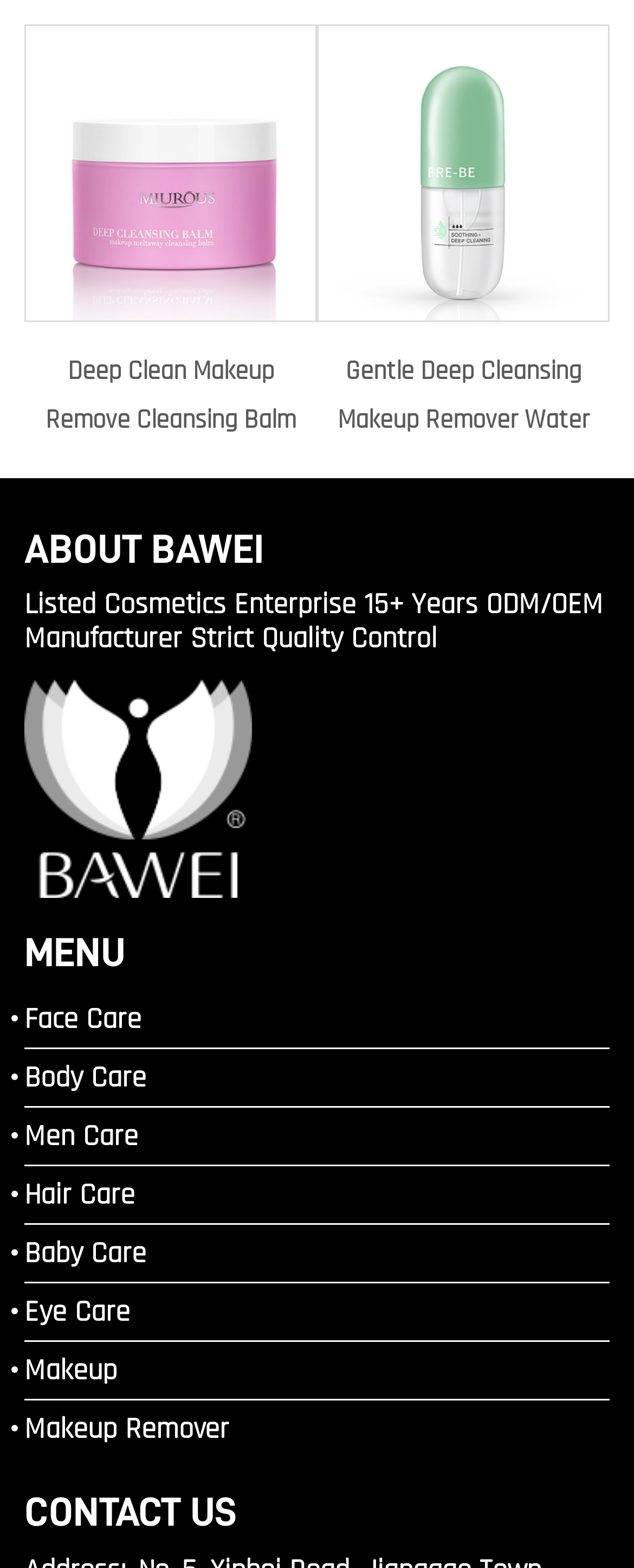Provide a short answer to the following question with just one word or phrase: How many care categories are listed?

7